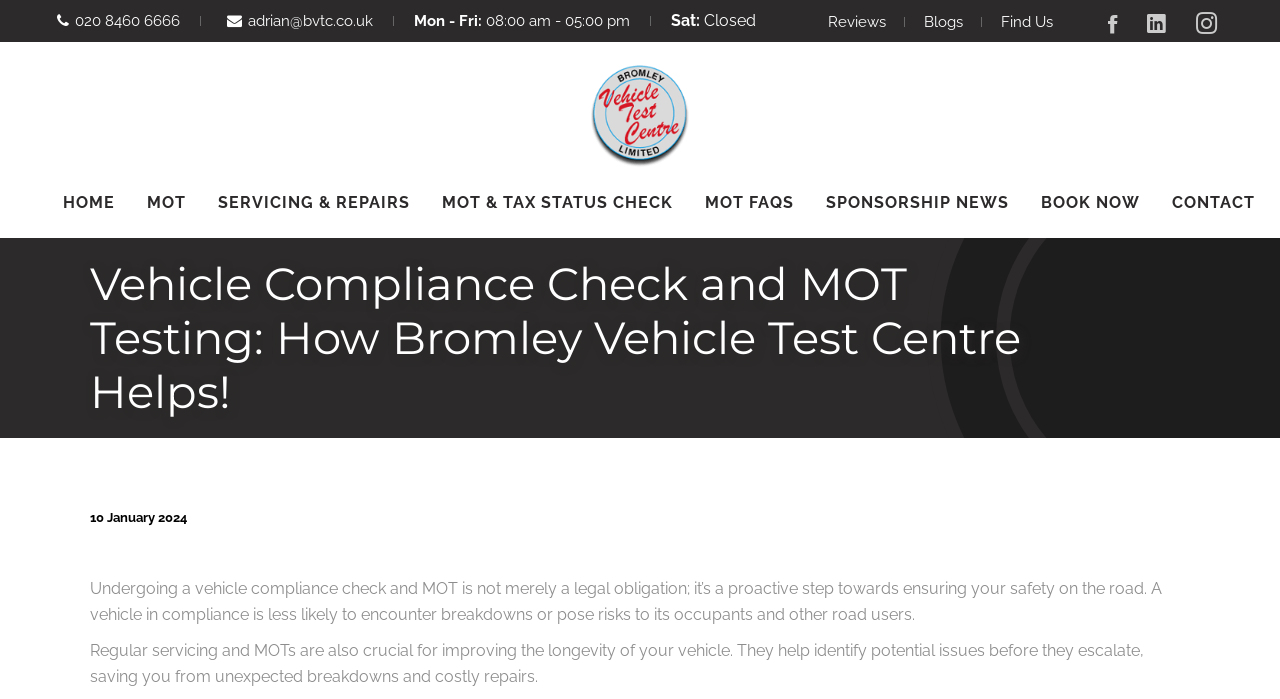What is the date of the blog post? Please answer the question using a single word or phrase based on the image.

10 January 2024